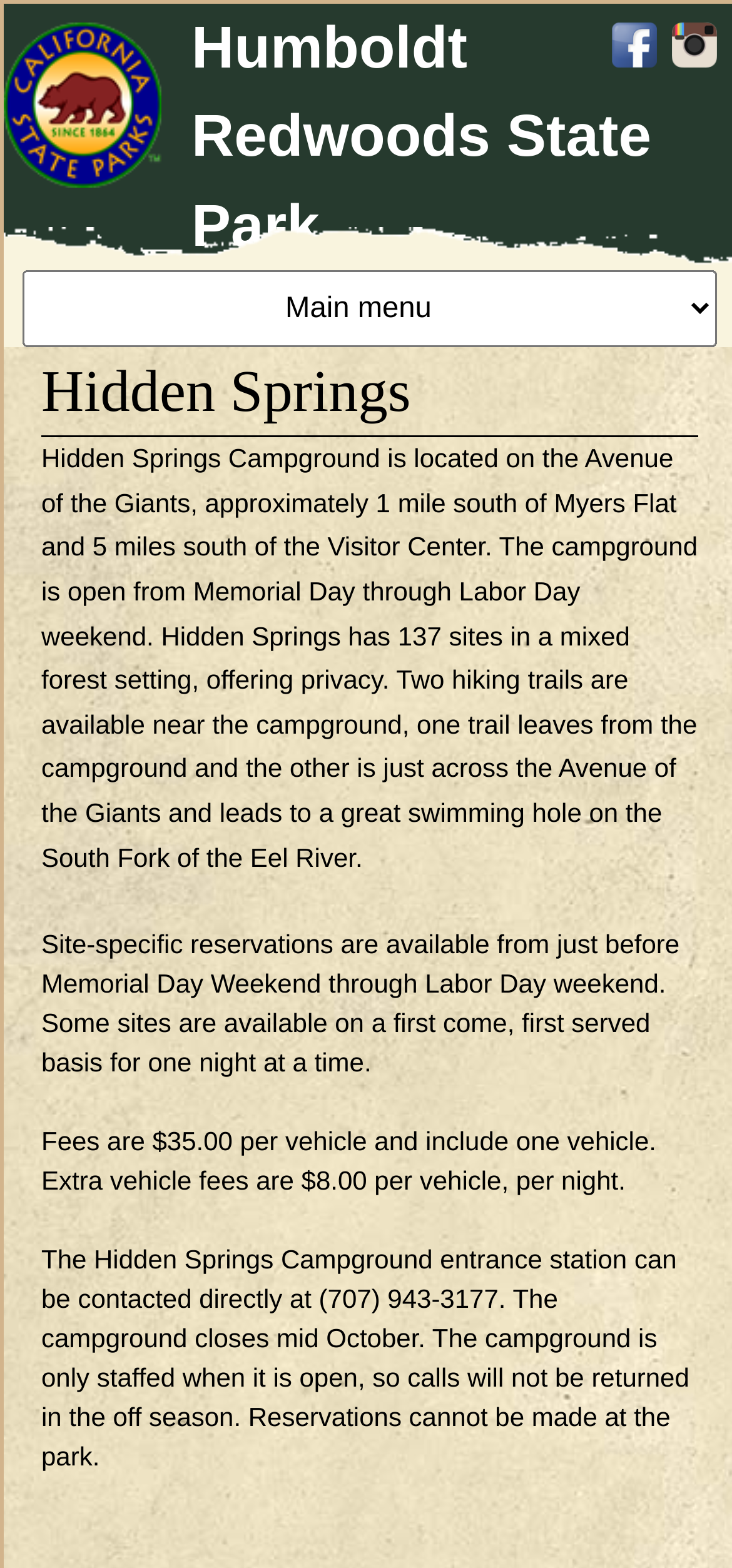What is the fee for an extra vehicle at the campground?
Please ensure your answer to the question is detailed and covers all necessary aspects.

I found the answer in the StaticText element that lists the fees for the campground, which includes the extra vehicle fee.